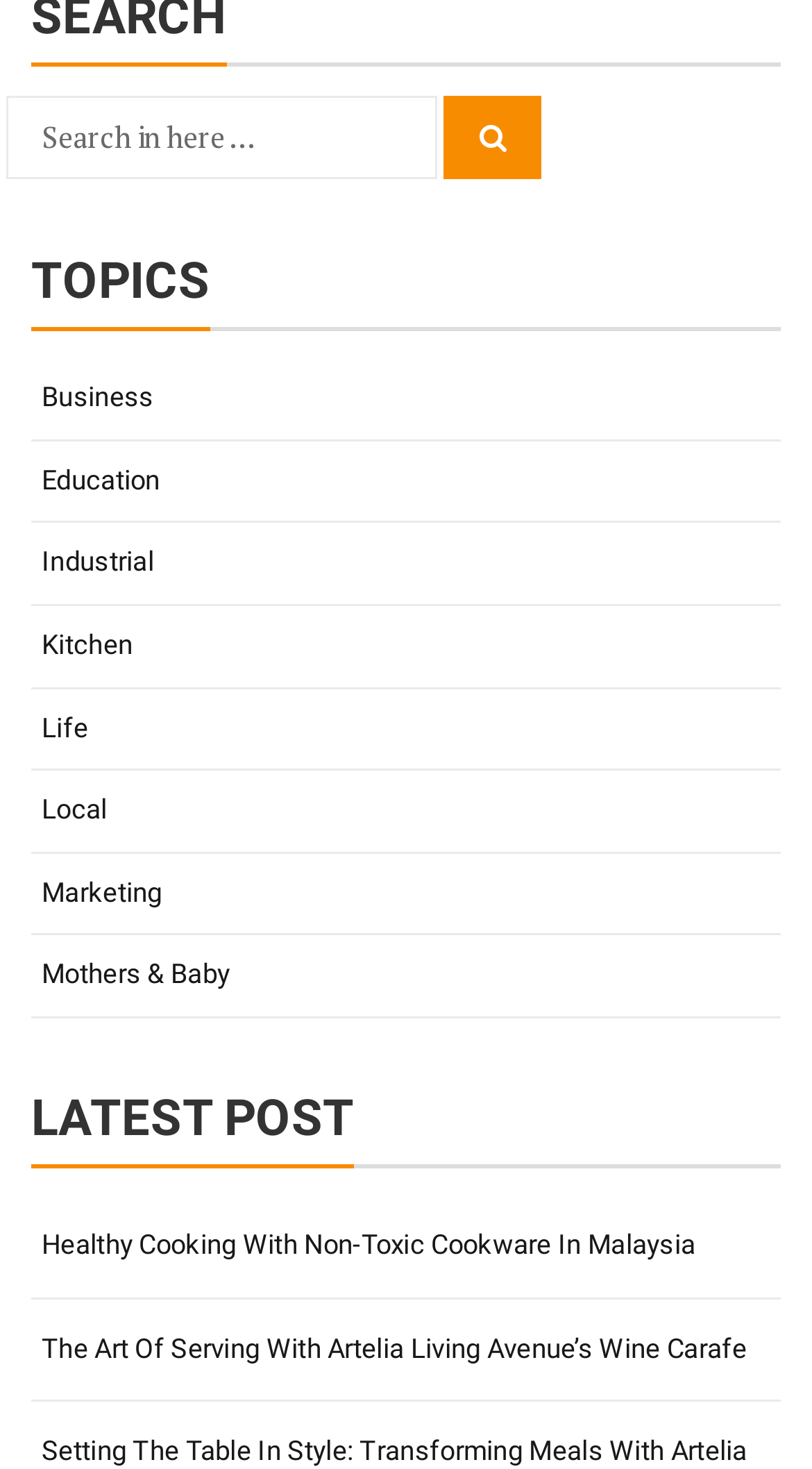Highlight the bounding box coordinates of the element you need to click to perform the following instruction: "explore the Industrial category."

[0.038, 0.357, 0.962, 0.411]